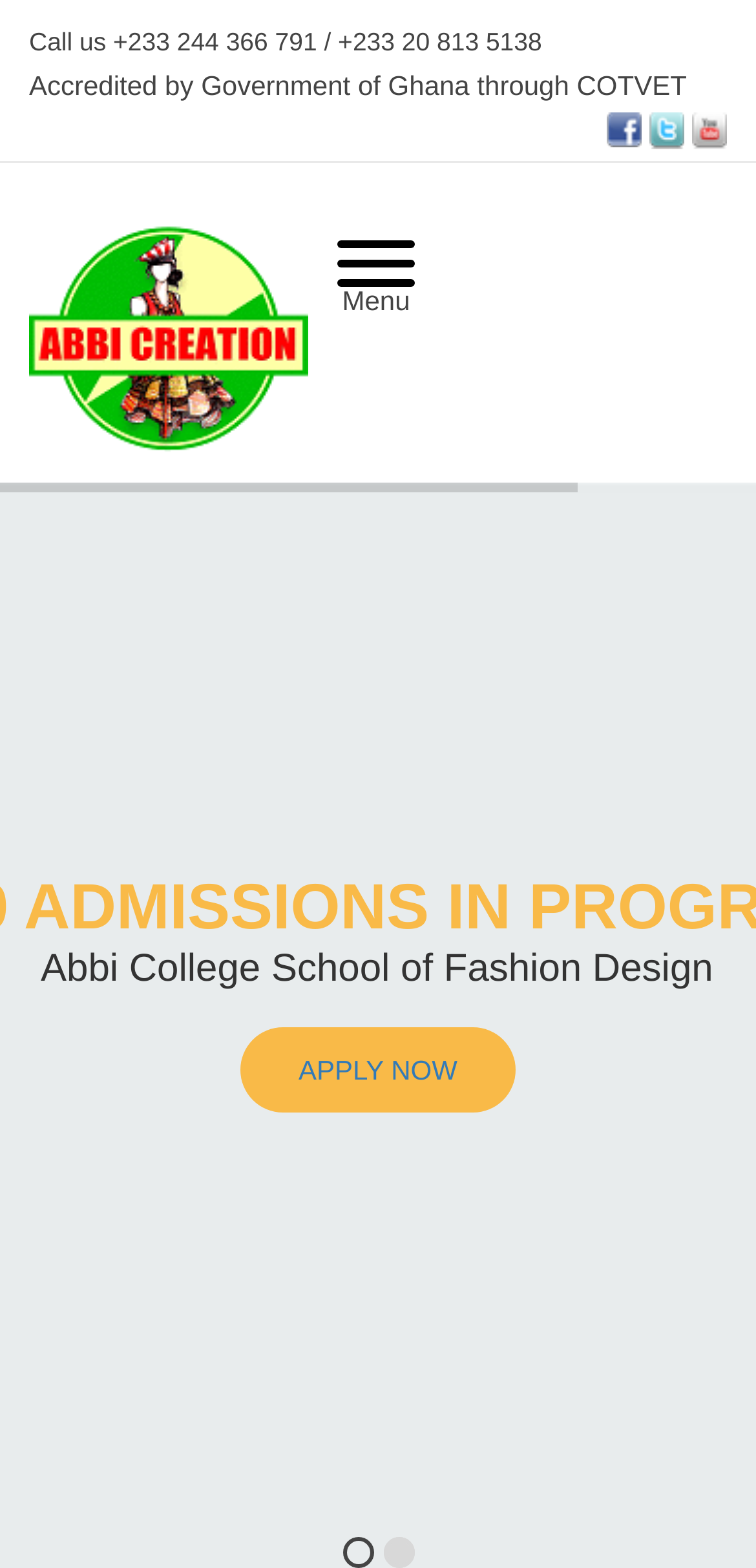Predict the bounding box of the UI element based on this description: "title="Facebook"".

[0.803, 0.072, 0.849, 0.092]